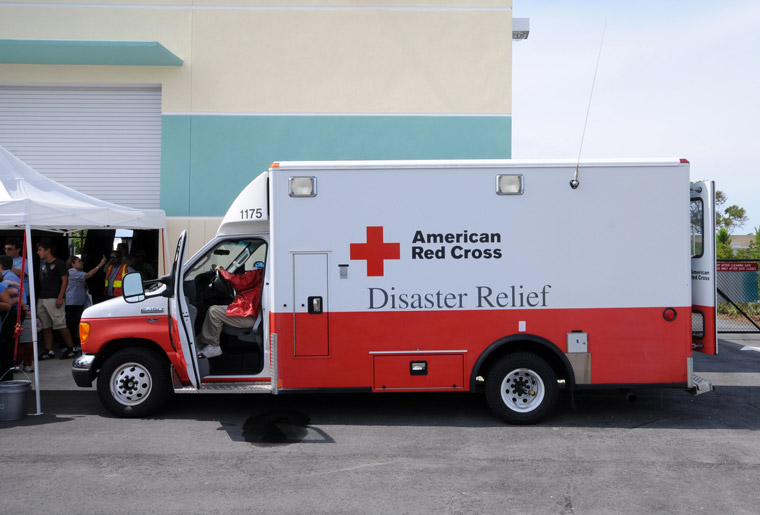Give a succinct answer to this question in a single word or phrase: 
What is the purpose of the vehicle?

Disaster Relief